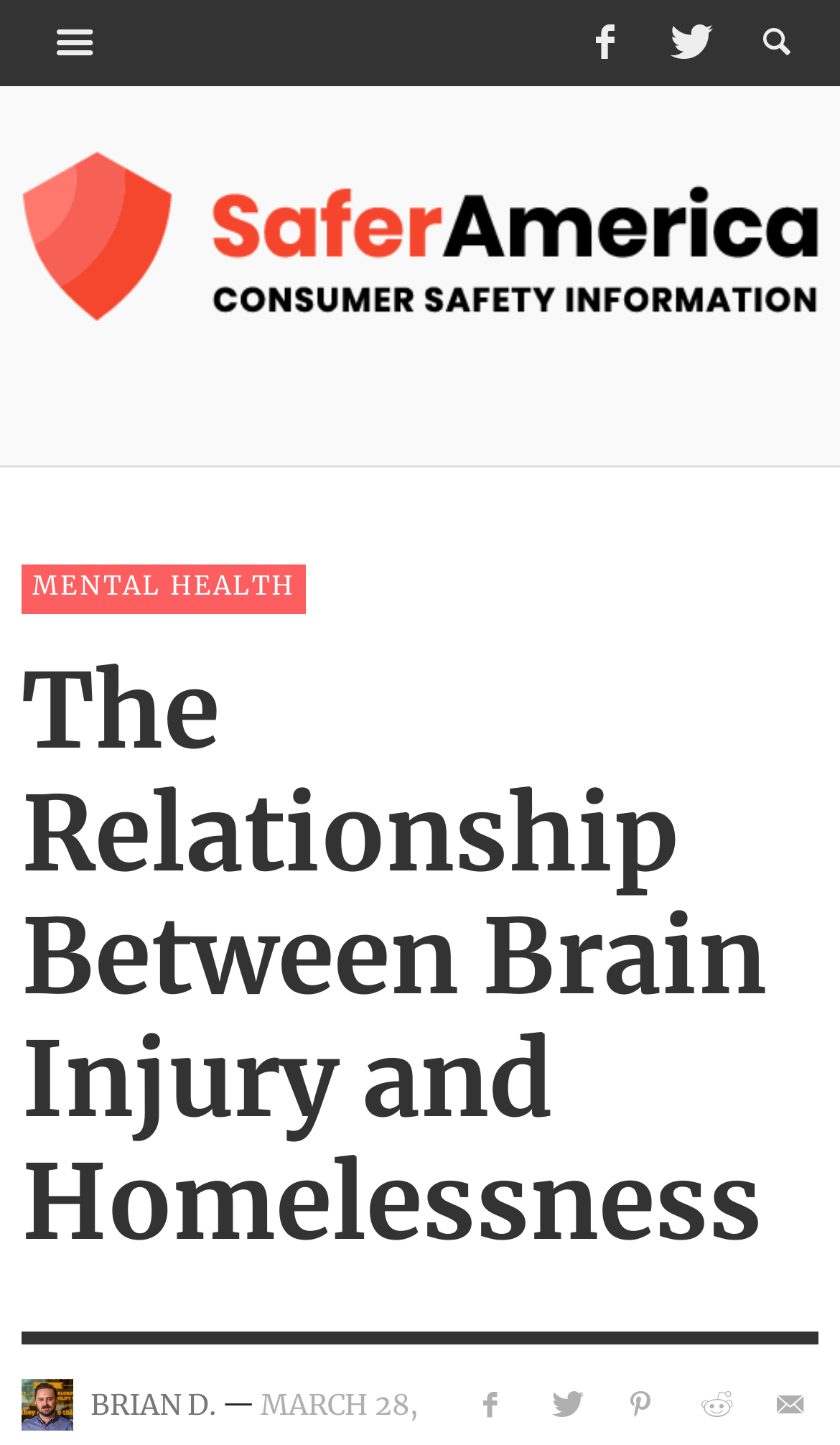Show the bounding box coordinates of the region that should be clicked to follow the instruction: "View the profile of BRIAN D.."

[0.108, 0.959, 0.256, 0.984]